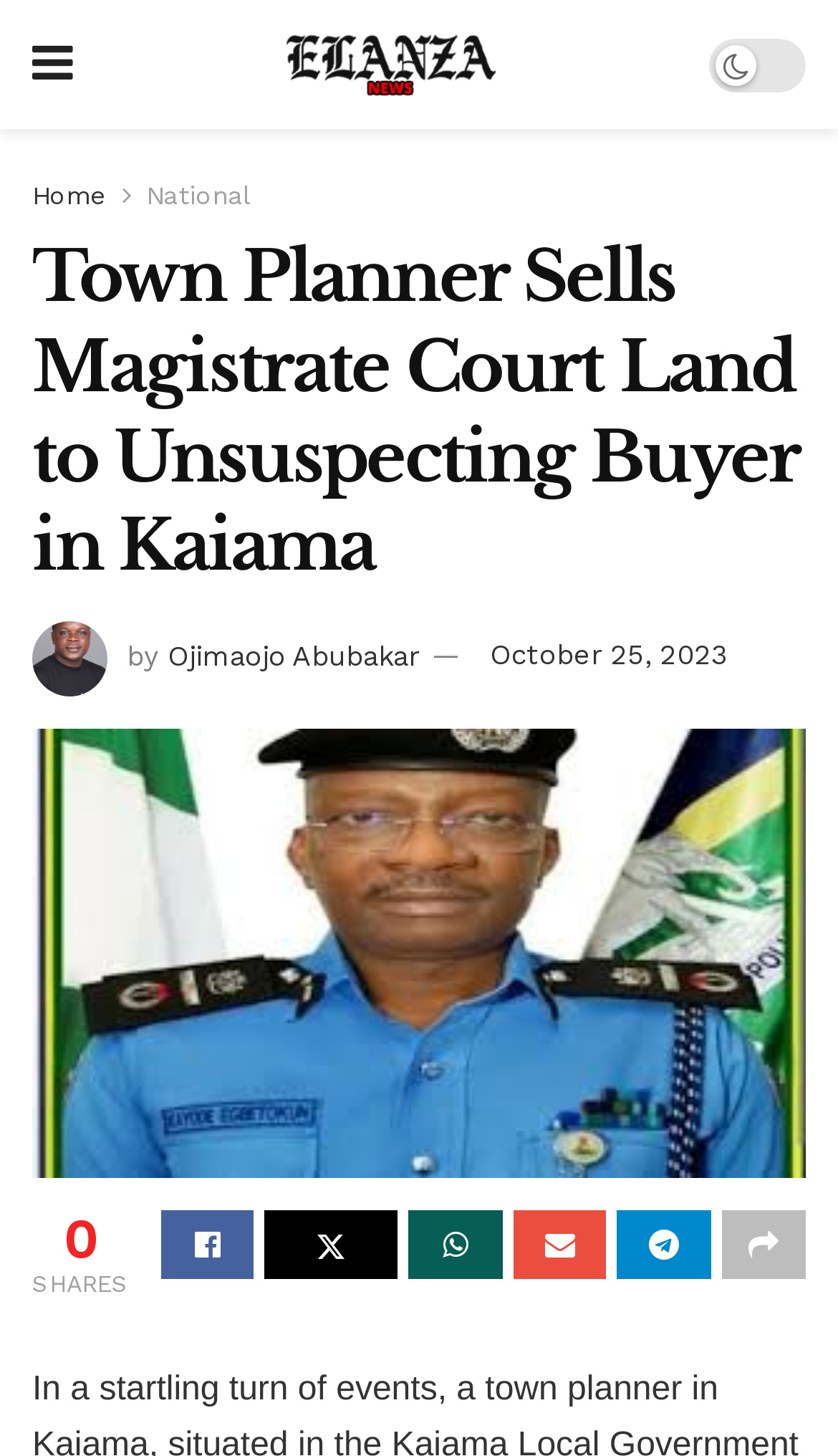Please determine and provide the text content of the webpage's heading.

Town Planner Sells Magistrate Court Land to Unsuspecting Buyer in Kaiama